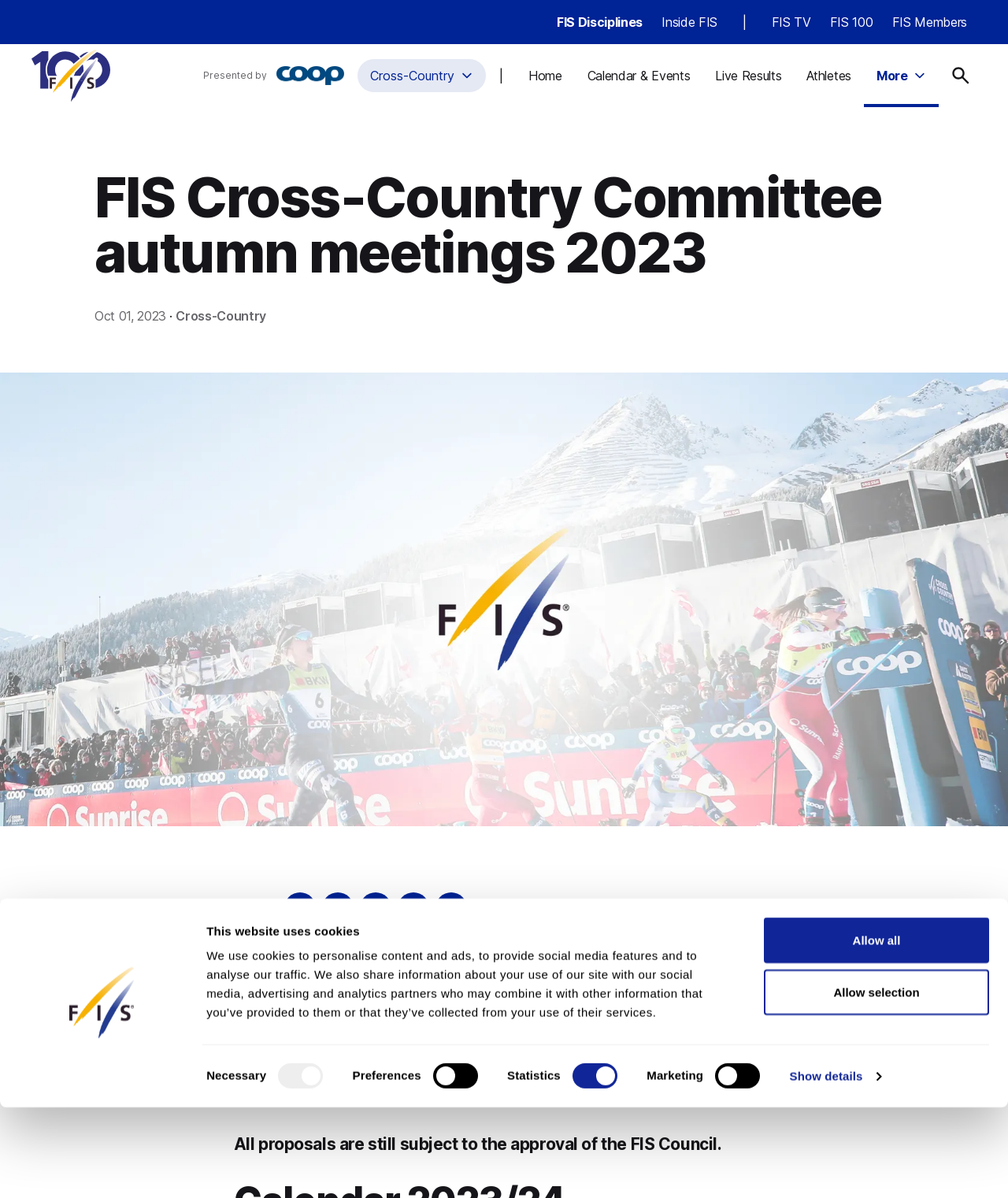Could you identify the text that serves as the heading for this webpage?

FIS Cross-Country Committee autumn meetings 2023